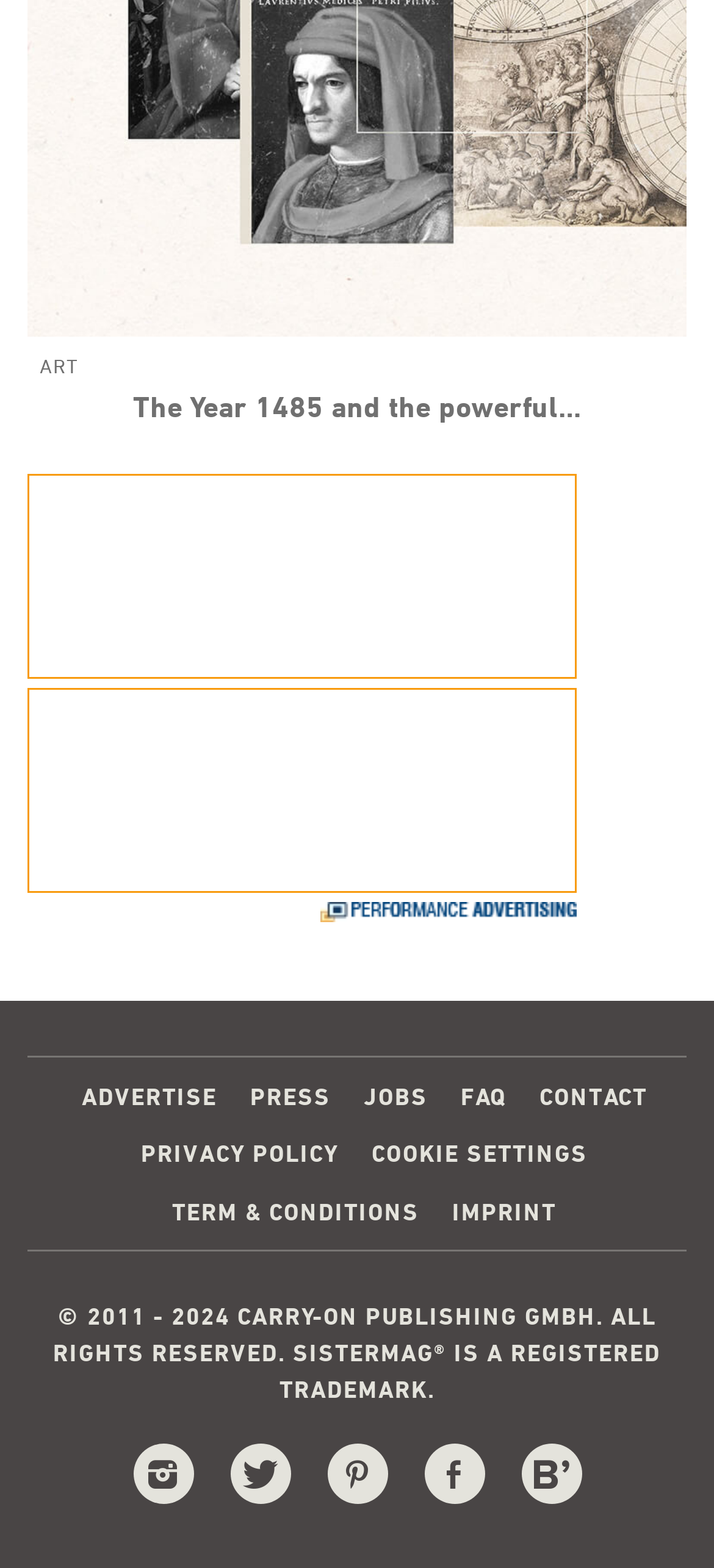What is the text of the copyright notice?
Answer the question using a single word or phrase, according to the image.

© 2011 - 2024 CARRY-ON PUBLISHING GMBH. ALL RIGHTS RESERVED. SISTERMAG® IS A REGISTERED TRADEMARK.